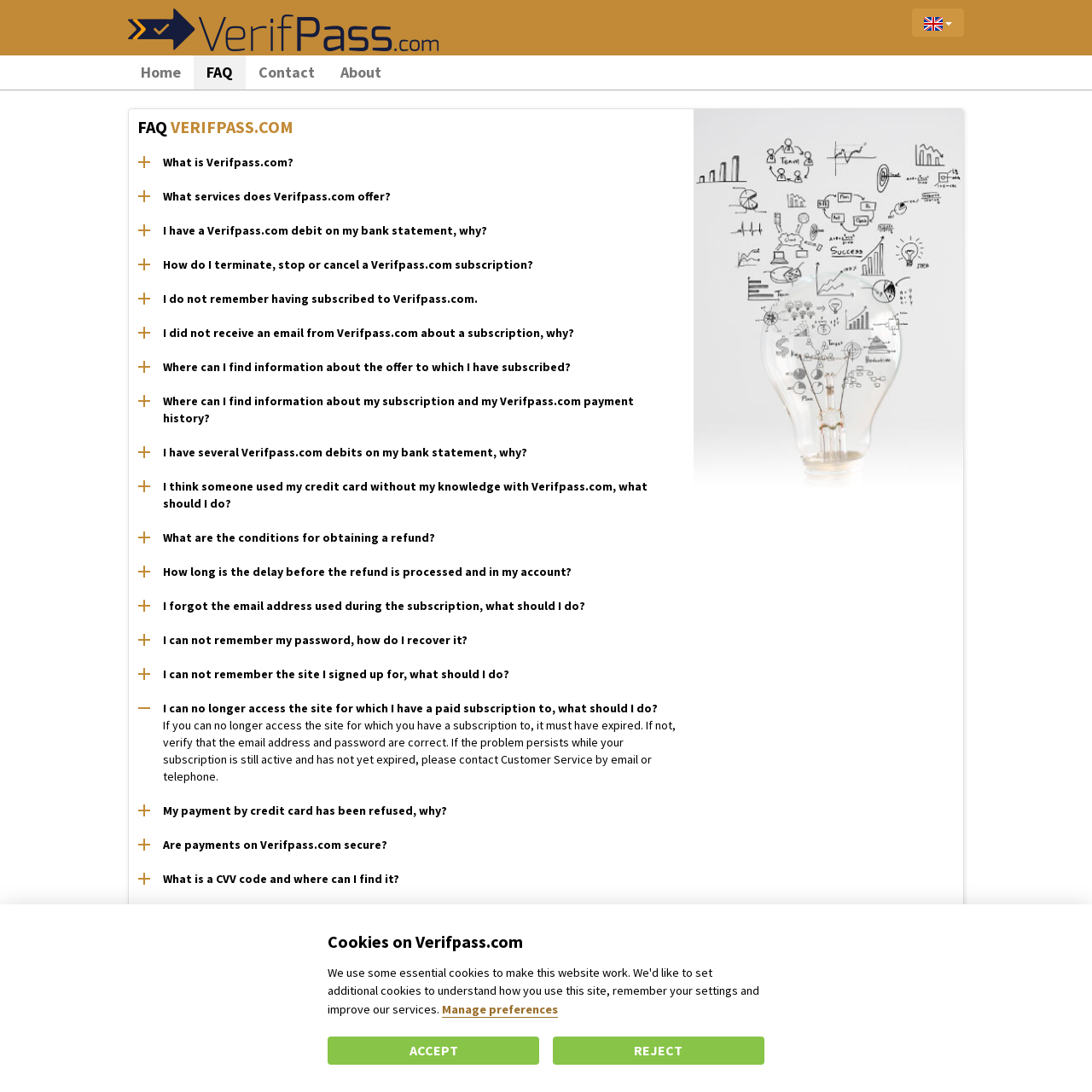Can you find the bounding box coordinates of the area I should click to execute the following instruction: "Click the Contact link"?

[0.225, 0.051, 0.3, 0.082]